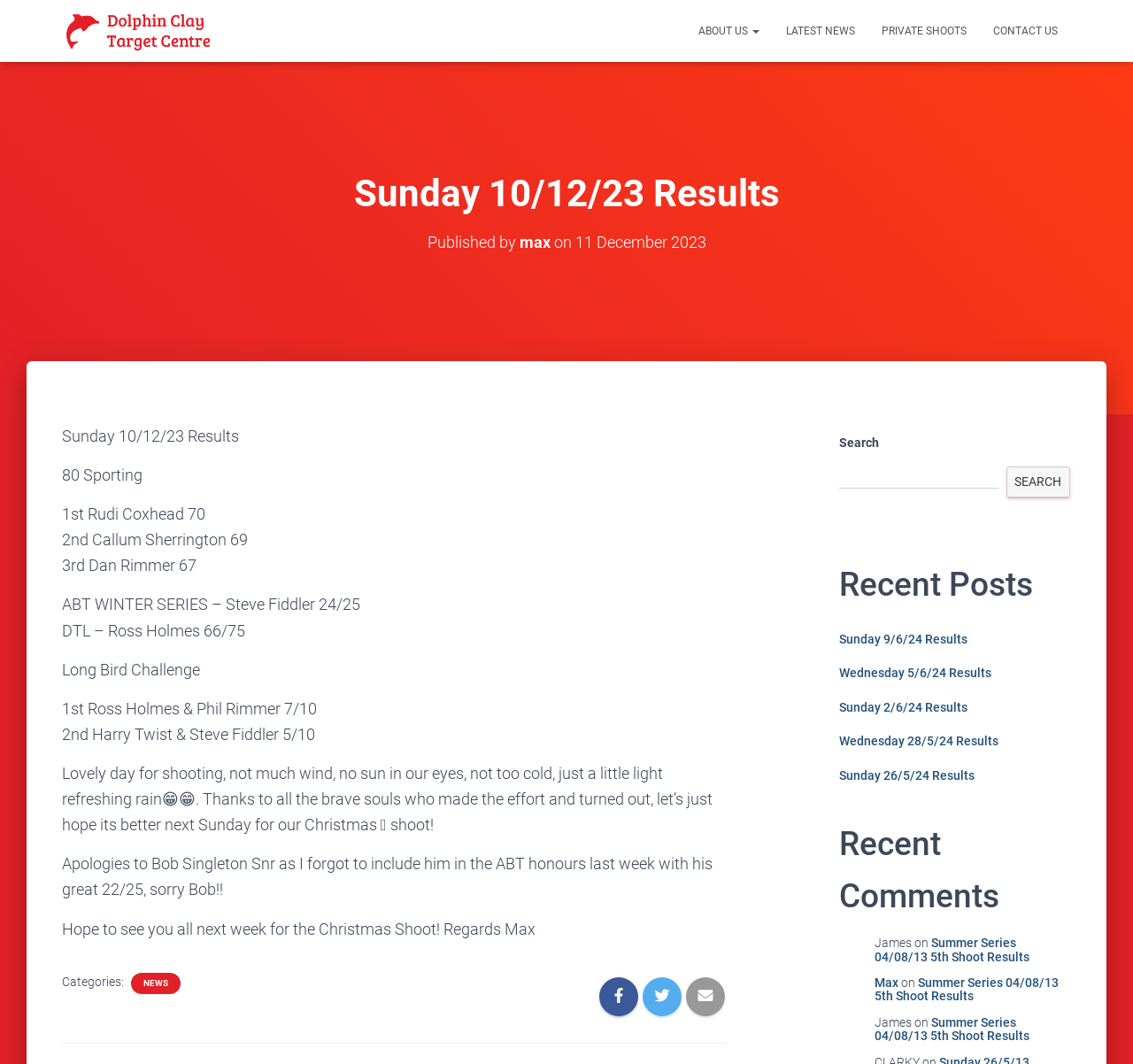What is the date of the results posted?
Based on the image, answer the question in a detailed manner.

The date of the results posted can be found in the heading 'Sunday 10/12/23 Results' at the top of the webpage. This heading is followed by the name of the author, 'max', and the date of publication, '11 December 2023'.